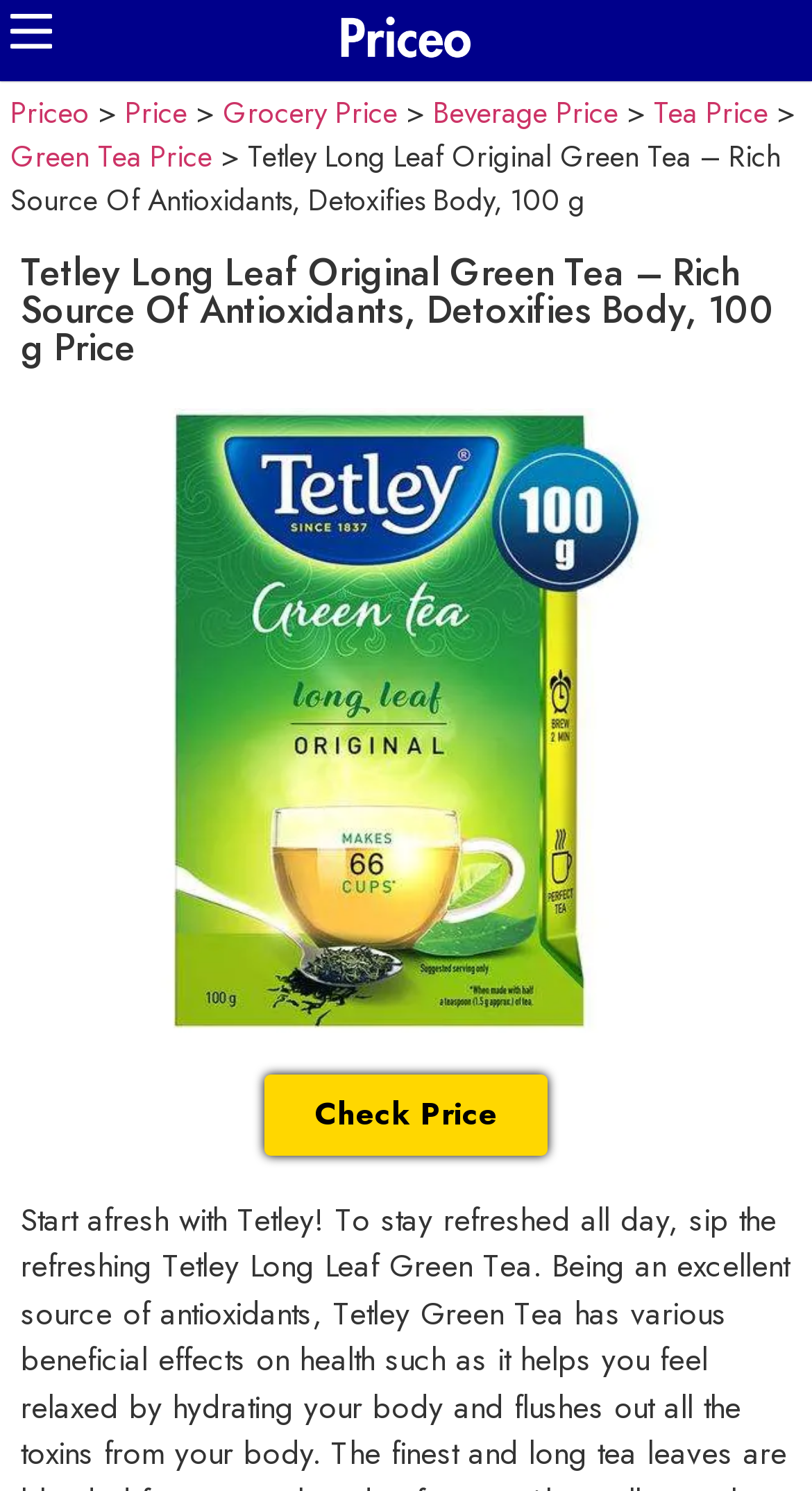Determine the bounding box coordinates for the region that must be clicked to execute the following instruction: "View the Tea Price".

[0.805, 0.061, 0.946, 0.089]